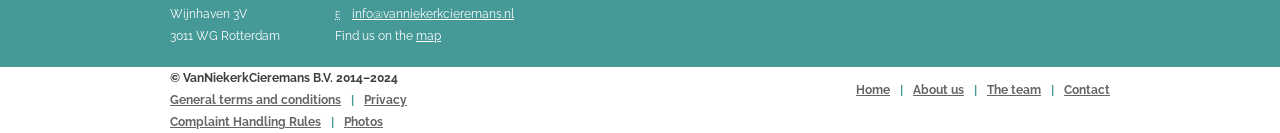Identify the coordinates of the bounding box for the element that must be clicked to accomplish the instruction: "View contact information".

[0.275, 0.056, 0.402, 0.162]